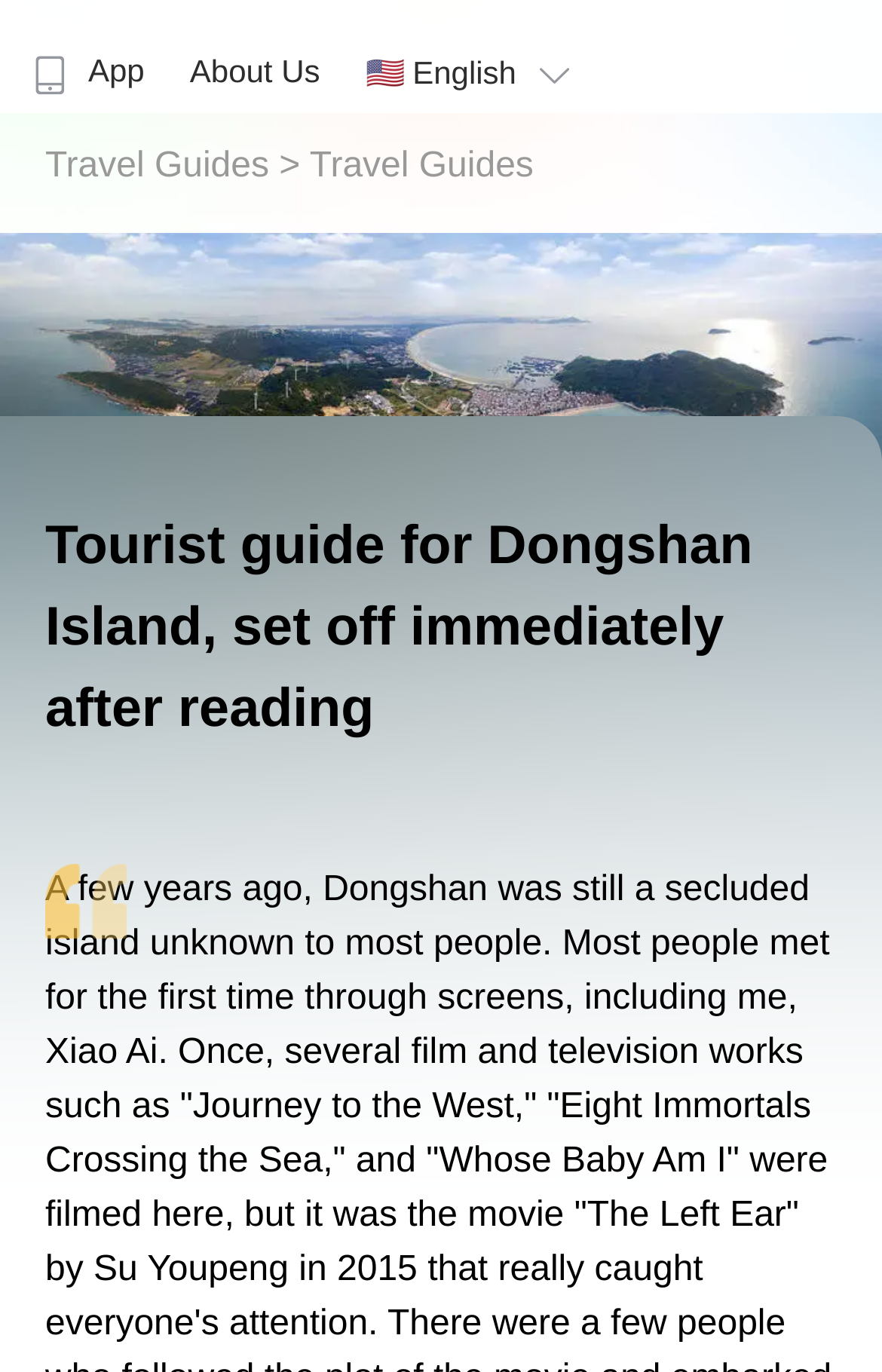Kindly respond to the following question with a single word or a brief phrase: 
What type of content is on this webpage?

Travel Guides